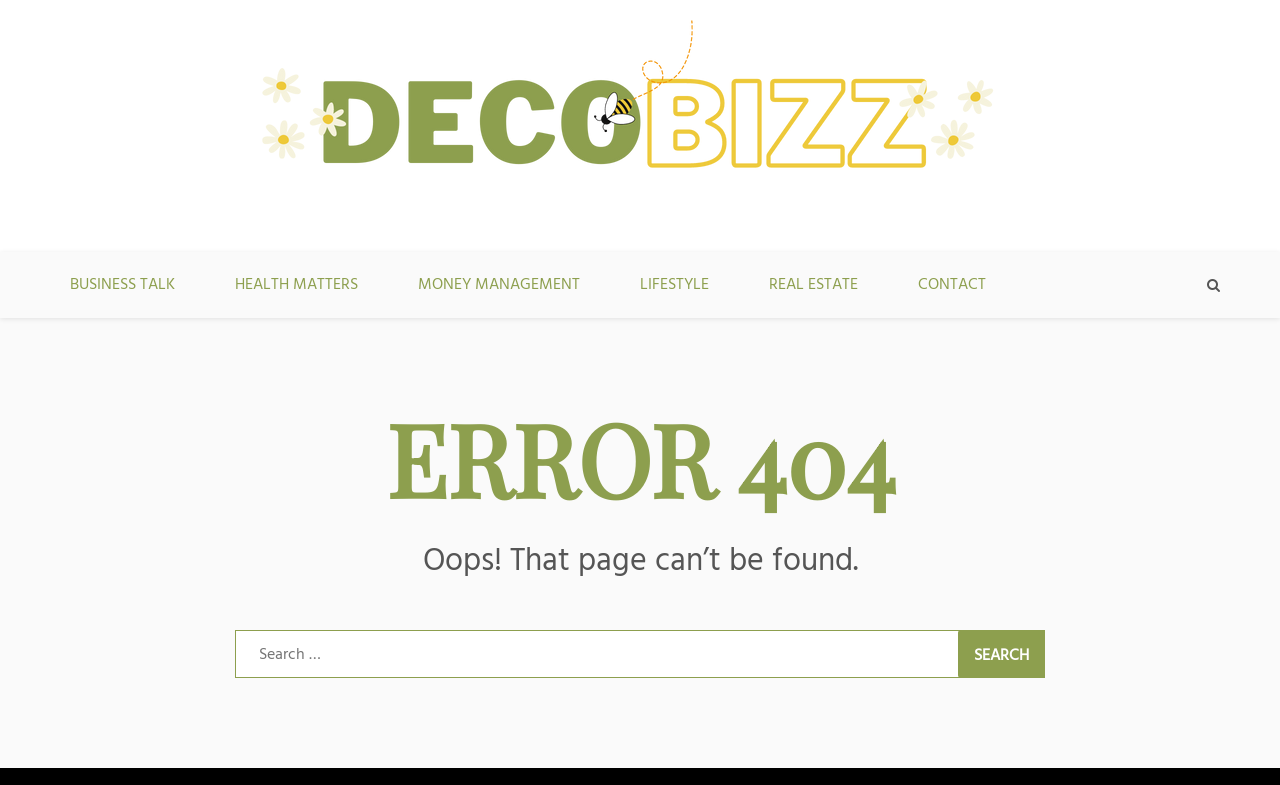Identify the bounding box for the described UI element: "Money Management".

[0.303, 0.321, 0.477, 0.405]